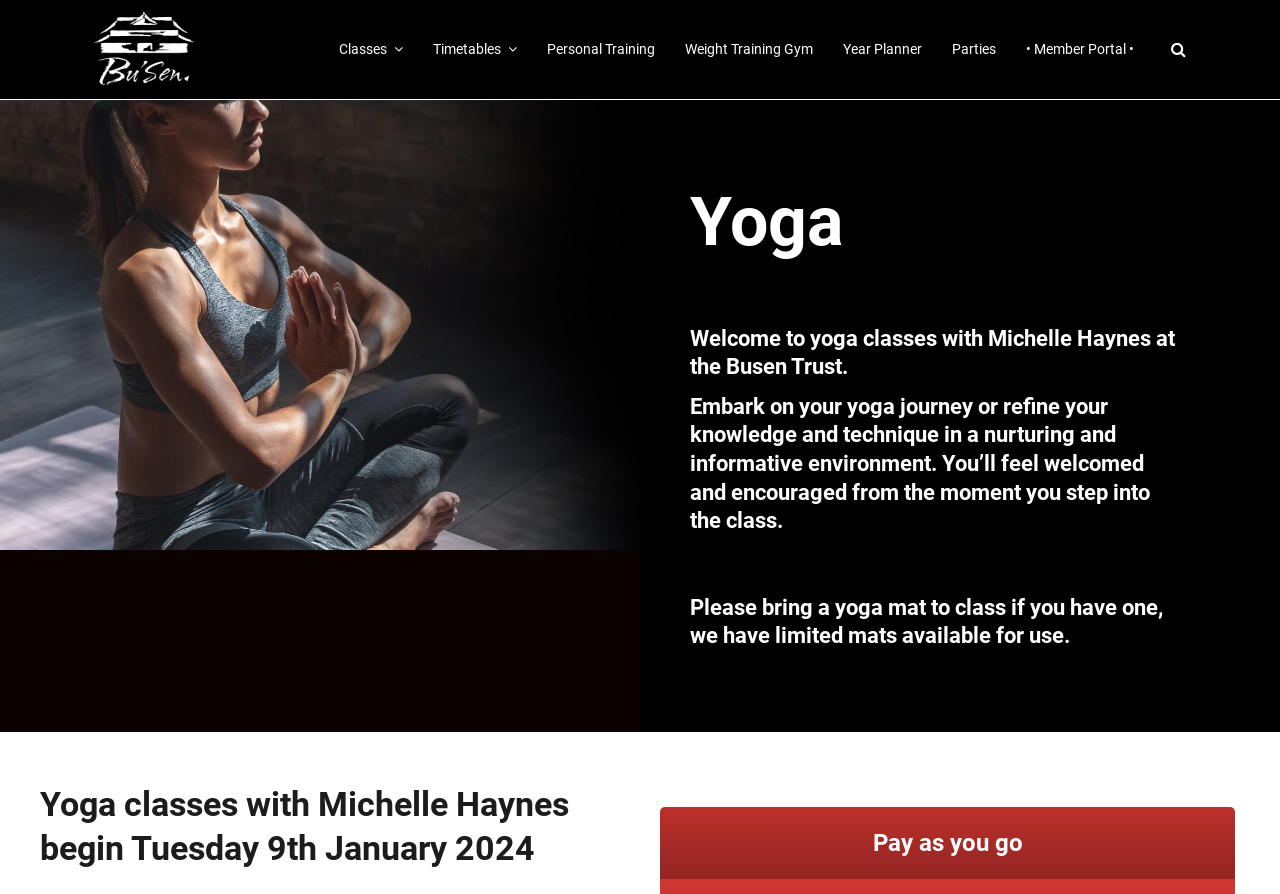Please reply to the following question with a single word or a short phrase:
When do the yoga classes with Michelle Haynes begin?

Tuesday 9th January 2024